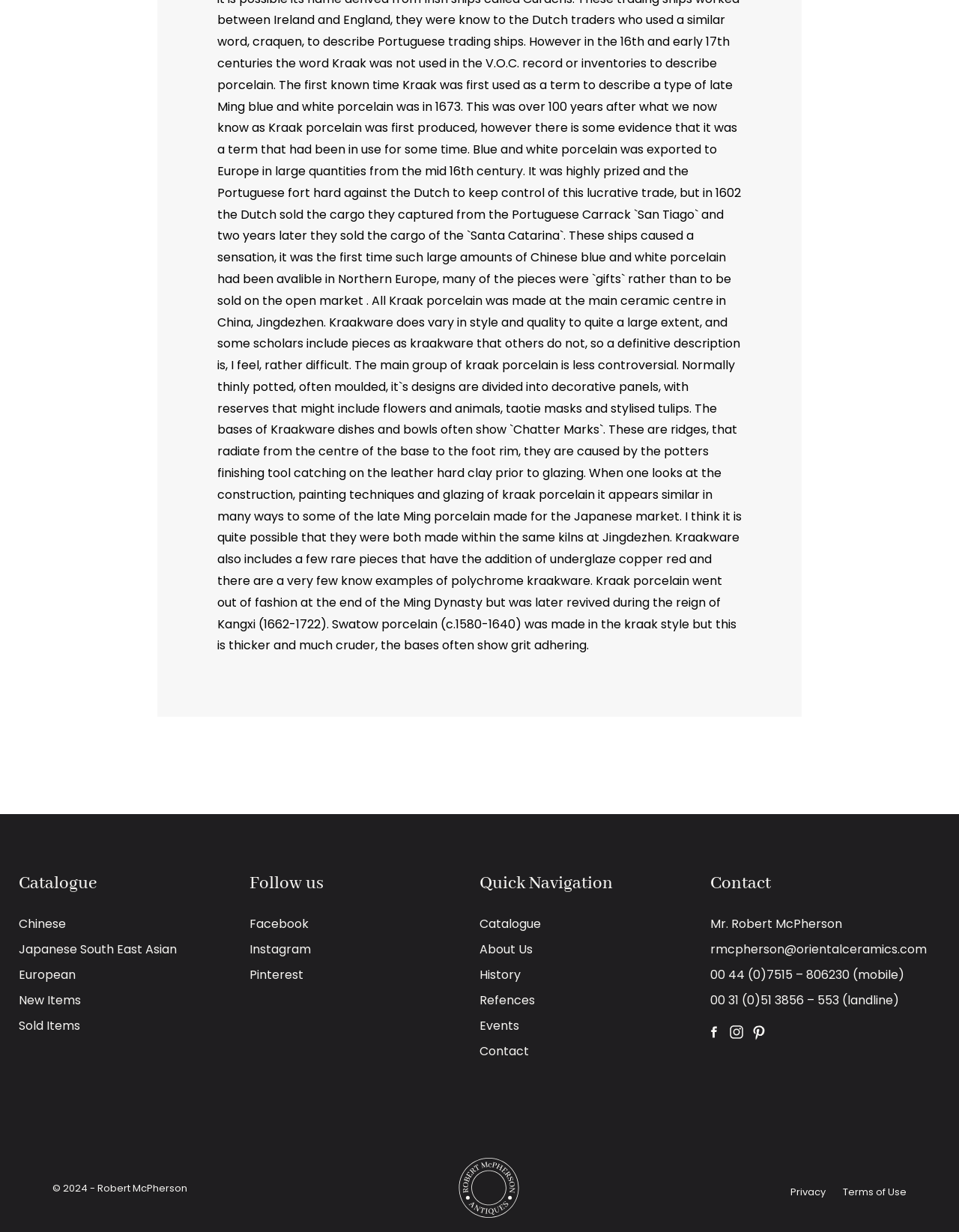Kindly provide the bounding box coordinates of the section you need to click on to fulfill the given instruction: "Check the privacy policy".

[0.824, 0.961, 0.861, 0.973]